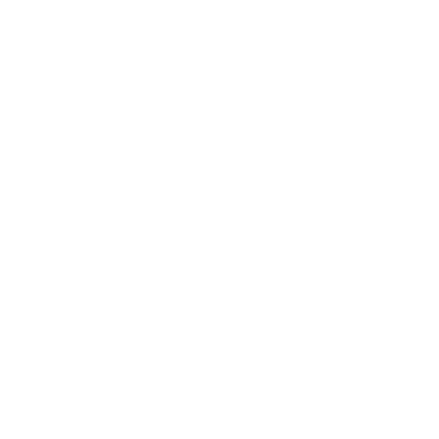What type of batteries can be used to operate the walkie talkies?
Kindly offer a comprehensive and detailed response to the question.

The caption states that the Rivins RV-7 walkie talkies operate on AAA alkaline or rechargeable batteries, offering flexibility for users.